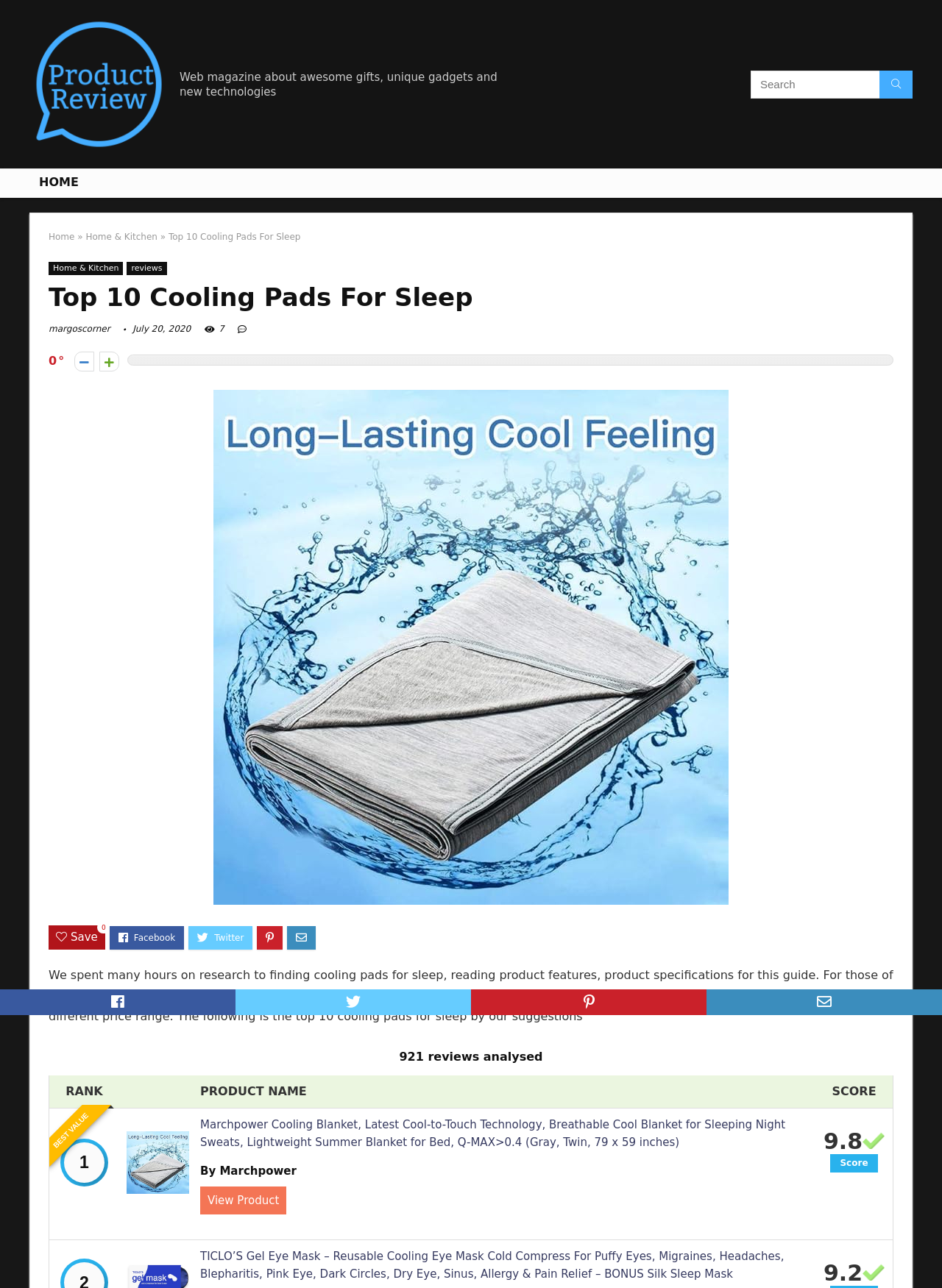Provide the bounding box coordinates of the UI element that matches the description: "alt="Vote up" title="Vote up"".

[0.106, 0.273, 0.127, 0.288]